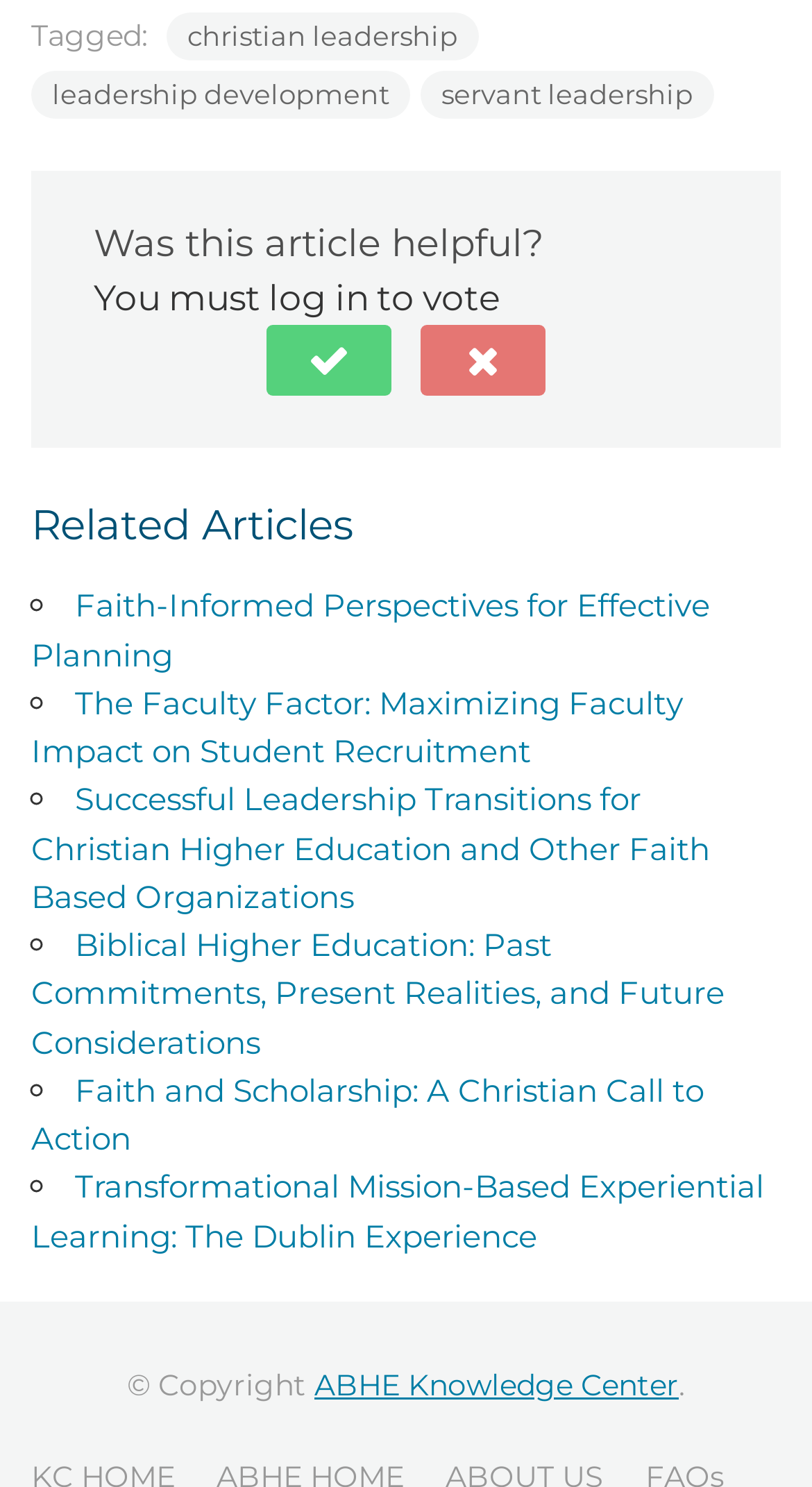Identify the bounding box coordinates of the clickable section necessary to follow the following instruction: "Read the 'Faith-Informed Perspectives for Effective Planning' article". The coordinates should be presented as four float numbers from 0 to 1, i.e., [left, top, right, bottom].

[0.038, 0.394, 0.874, 0.453]